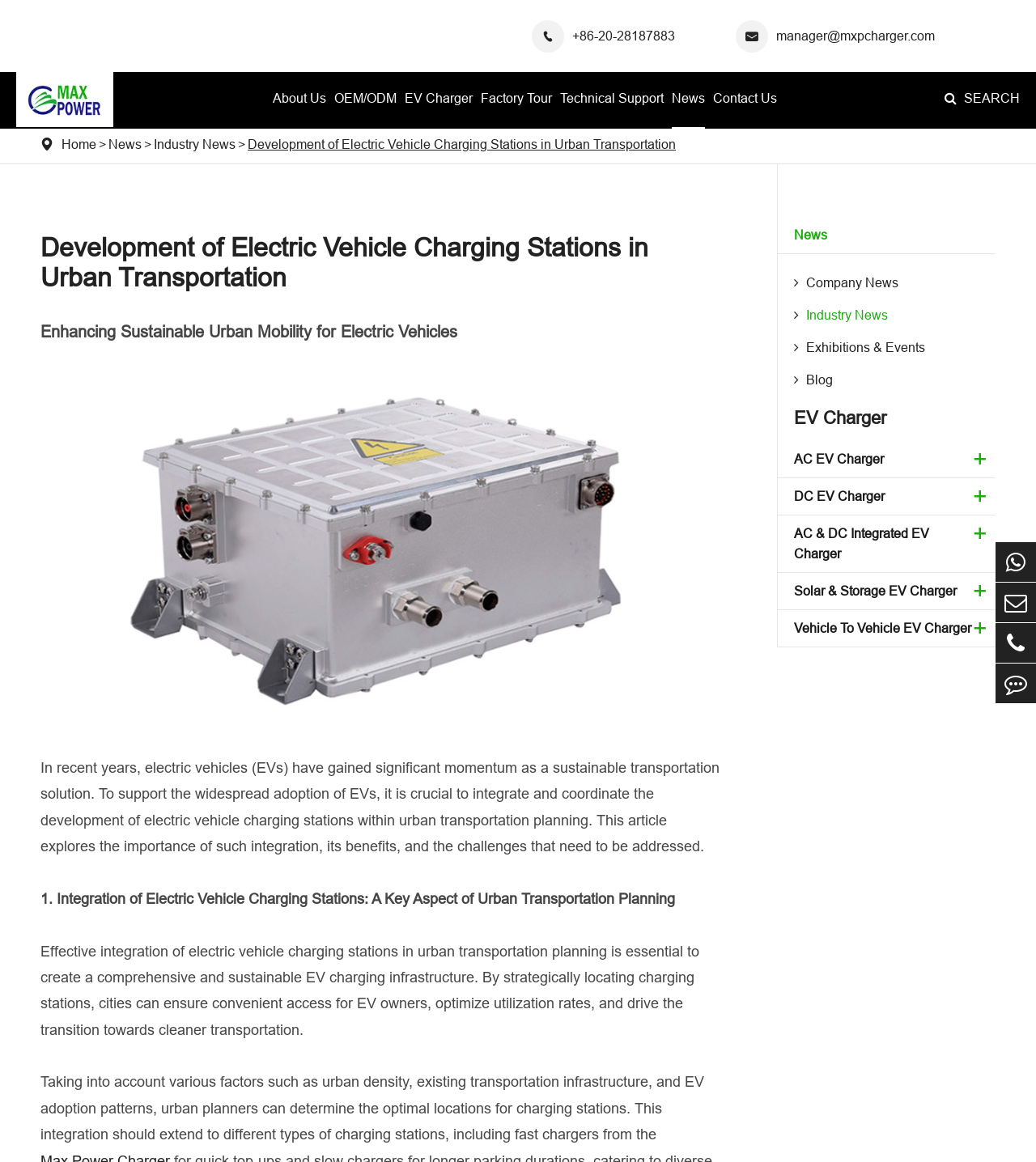Please answer the following question using a single word or phrase: 
What is the company name?

Guangzhou Max Power New Energy Technology Co., Ltd.